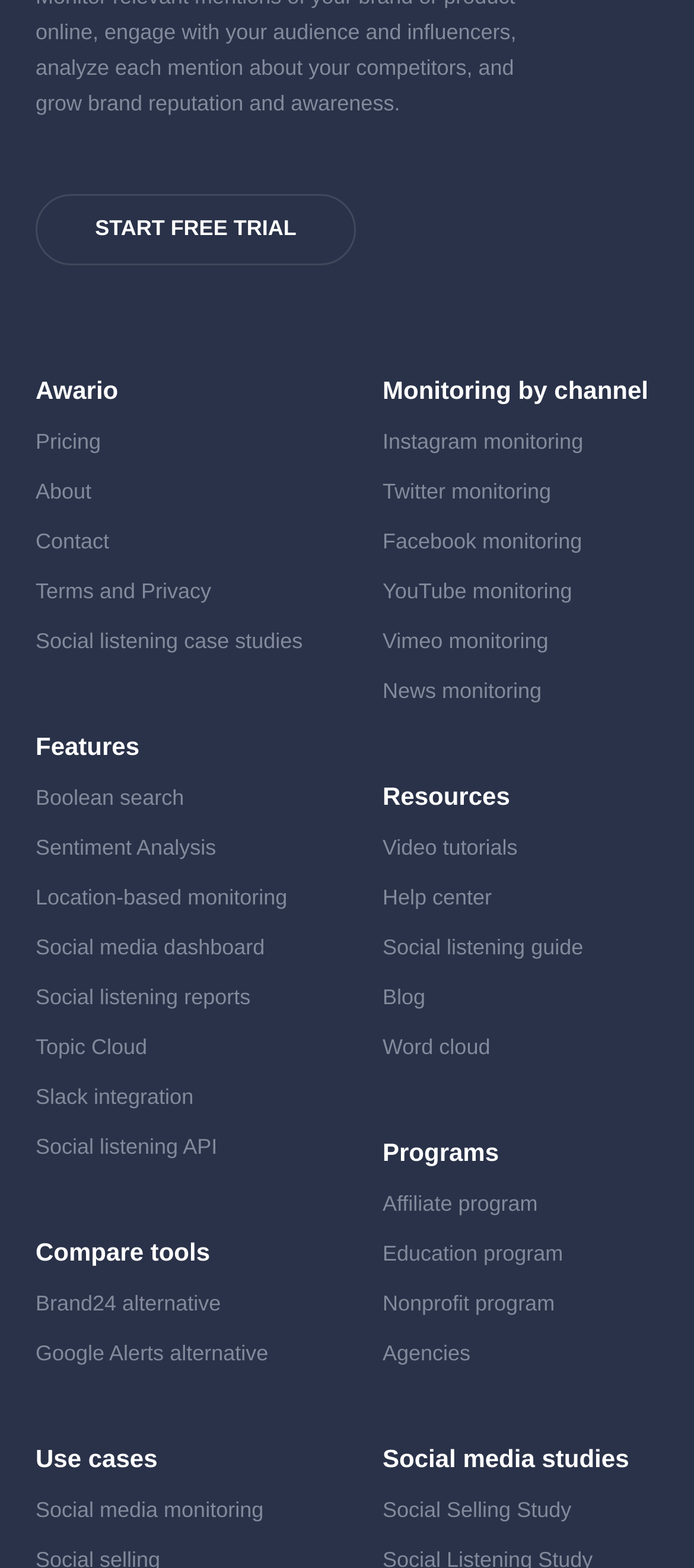Could you specify the bounding box coordinates for the clickable section to complete the following instruction: "Watch video tutorials"?

[0.551, 0.532, 0.746, 0.548]